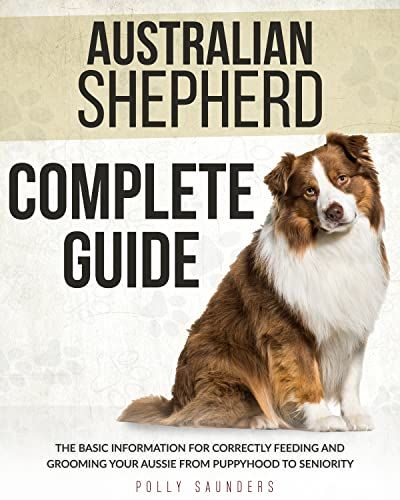Provide an in-depth description of the image you see.

This image features the cover of the "Australian Shepherd Complete Guide," authored by Polly Saunders. The cover prominently displays a beautiful Australian Shepherd, showcasing the breed's distinctive coat and expressive facial features. The title is boldly stated at the top, emphasizing the guide's focus on providing essential information for correctly feeding and grooming Australian Shepherds from puppyhood to their senior years. Below the title, the subtitle reinforces the practical nature of the book, highlighting its role as an informative resource for current and prospective dog owners. The overall design is appealing and captures the essence of caring for this energetic and intelligent breed.